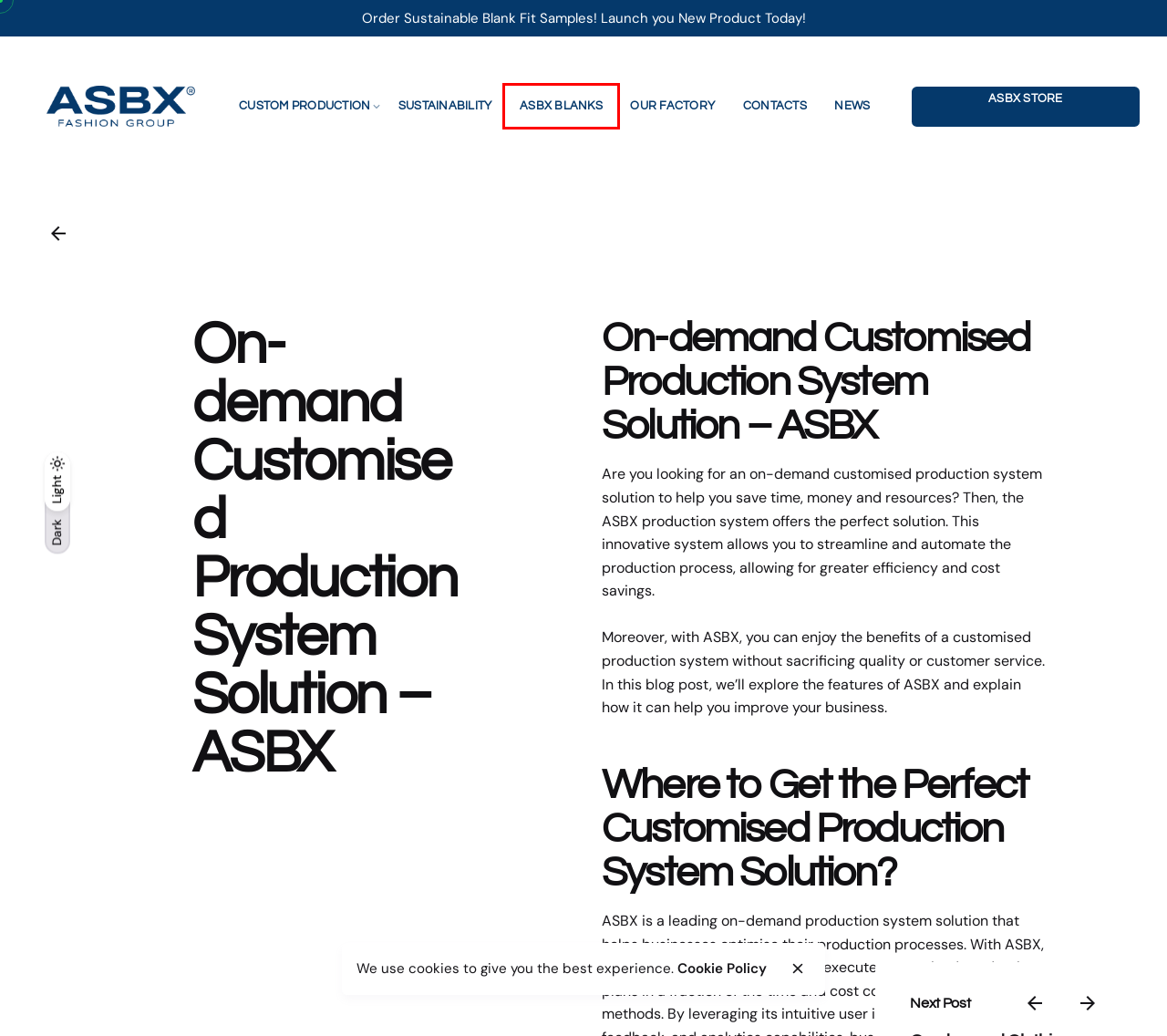Observe the webpage screenshot and focus on the red bounding box surrounding a UI element. Choose the most appropriate webpage description that corresponds to the new webpage after clicking the element in the bounding box. Here are the candidates:
A. ASBX Terms & Conditions - Clothing Manufacturers Portugal - ASBX
B. The 9 Best Clothing Manufacturers & Suppliers in Portugal – ASBX
C. Clothing Manufacturers Portugal - ASBX Store
D. ASBX Contact us - ASBX - Clothing Manufacturers
E. Privacy Policy - Clothing Manufacturers Portugal - ASBX
F. Tech Pack Template - ASBX Tech Pack Services
G. ASBX Our Factory
H. ASBX Blanks - Luxury Streetwear Blanks

H